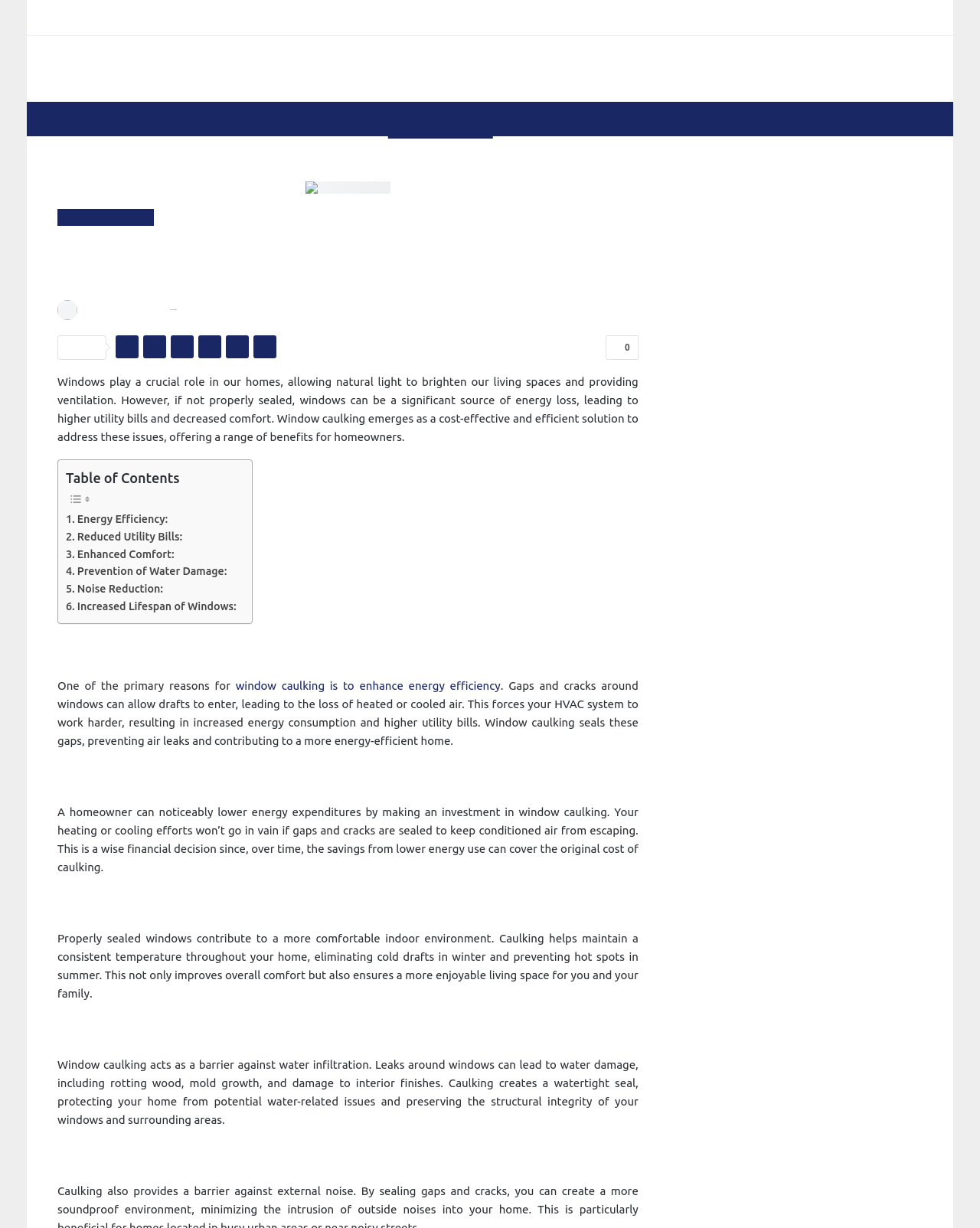Extract the bounding box coordinates for the UI element described by the text: "window caulking". The coordinates should be in the form of [left, top, right, bottom] with values between 0 and 1.

[0.08, 0.937, 0.167, 0.947]